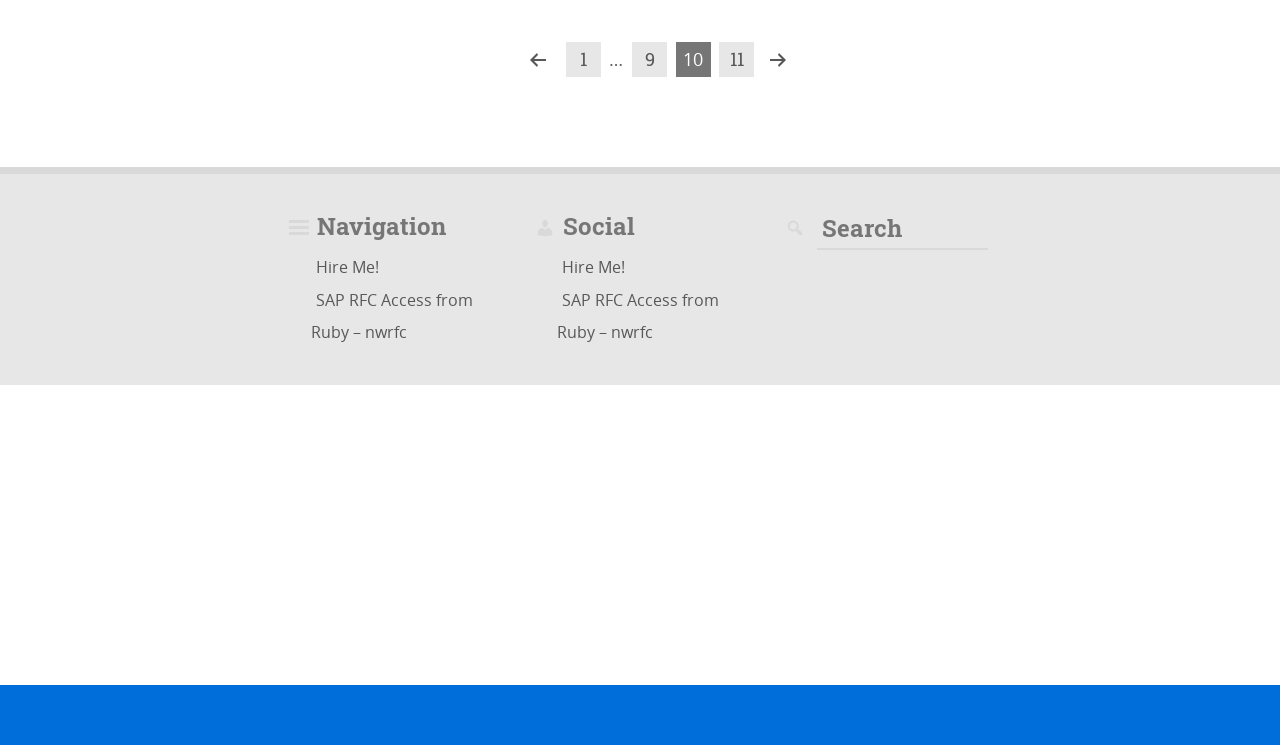Please specify the bounding box coordinates of the clickable region necessary for completing the following instruction: "Search for something". The coordinates must consist of four float numbers between 0 and 1, i.e., [left, top, right, bottom].

[0.638, 0.282, 0.772, 0.335]